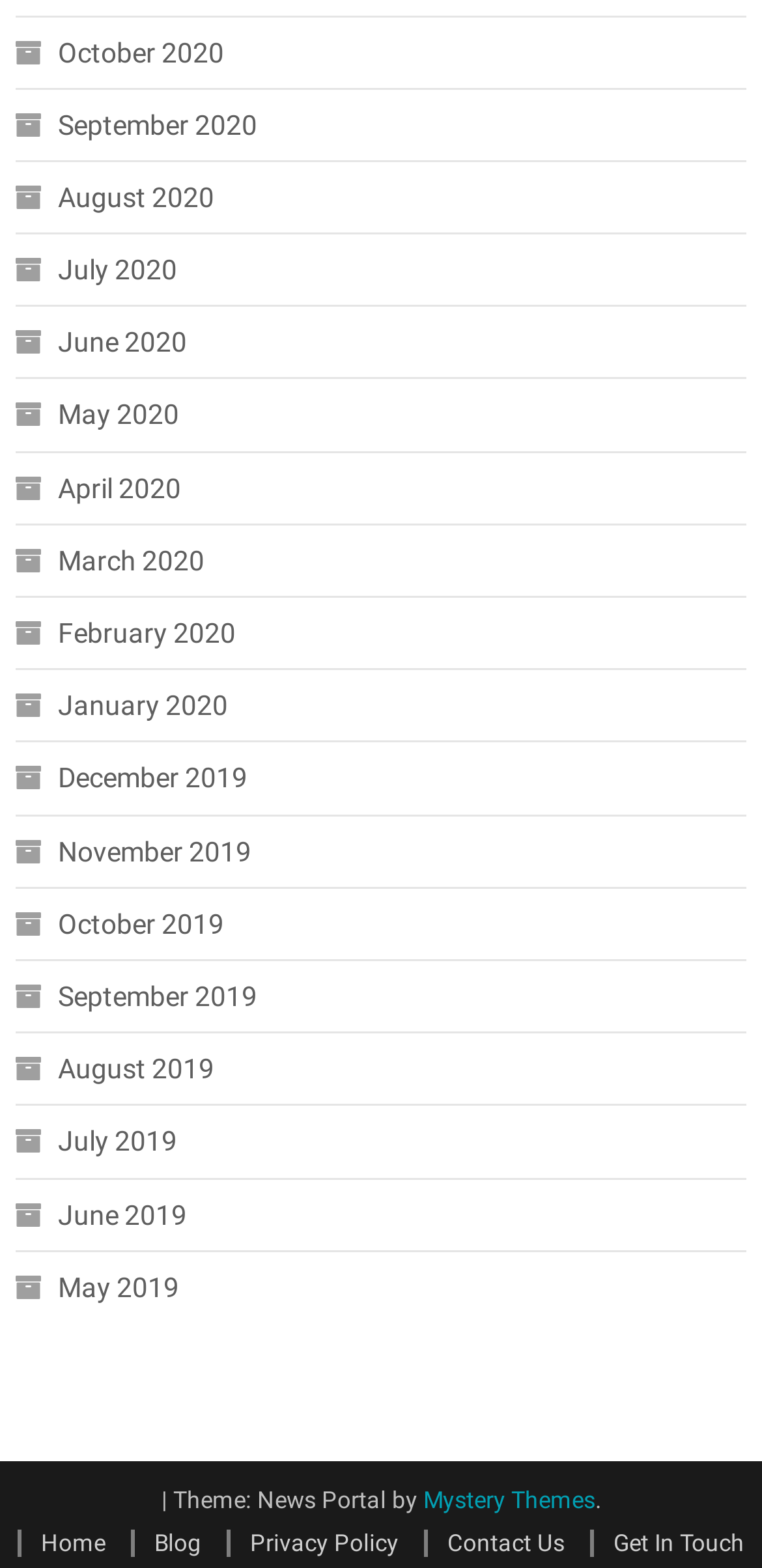Respond to the following query with just one word or a short phrase: 
How many months are listed?

18